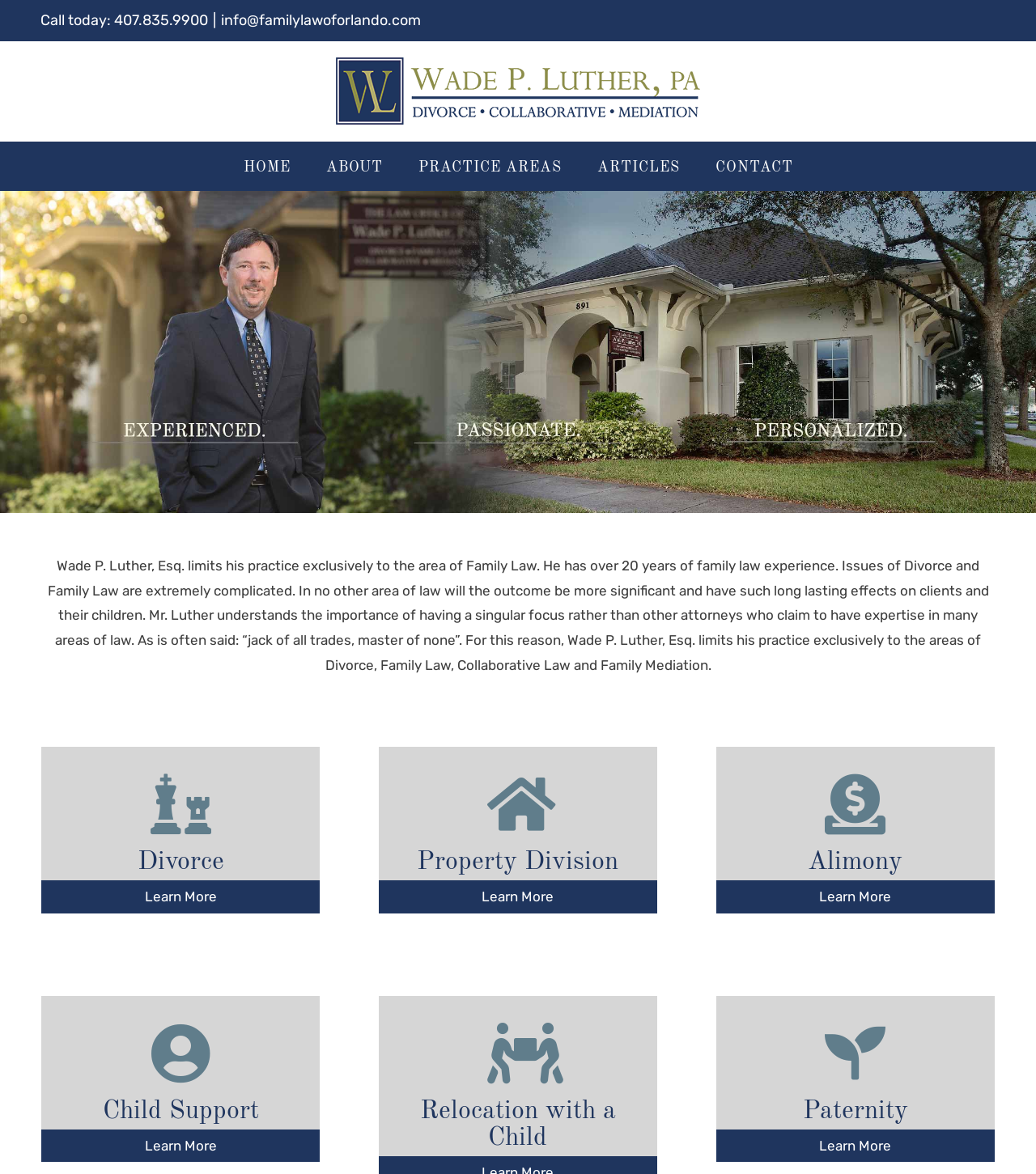Describe all significant elements and features of the webpage.

This webpage is about Family Law of Orlando, a law firm specializing in family law. At the top, there is a logo of the firm, accompanied by a navigation menu with links to different sections of the website, including HOME, ABOUT, PRACTICE AREAS, ARTICLES, and CONTACT. Below the navigation menu, there is a large image that spans the entire width of the page.

On the left side of the page, there is a section with a heading "Call today" and a phone number, followed by a link to the firm's email address. On the right side, there is a section with a brief introduction to Wade P. Luther, Esq., the founder of the firm, who has over 20 years of experience in family law. This section also highlights the importance of specializing in family law.

Below this introduction, there are several links to different practice areas, including Divorce, Property Division, Alimony, Child Support, Relocation with a Child, and Paternity. Each of these links has a corresponding heading and a "Learn More" button.

On the right side of the page, there is a section with a list of links to various family law-related topics, including Collaborative Divorce, Child Custody & Time Sharing, Mediation, Prenuptial Agreements, Enforcement of Judgments, Modification of Judgments, and Marital Settlement Agreements.

At the bottom of the page, there is a copyright notice, a link to the firm's website, and a credit to the website designer. There is also a "Go to Top" button on the bottom right corner of the page.